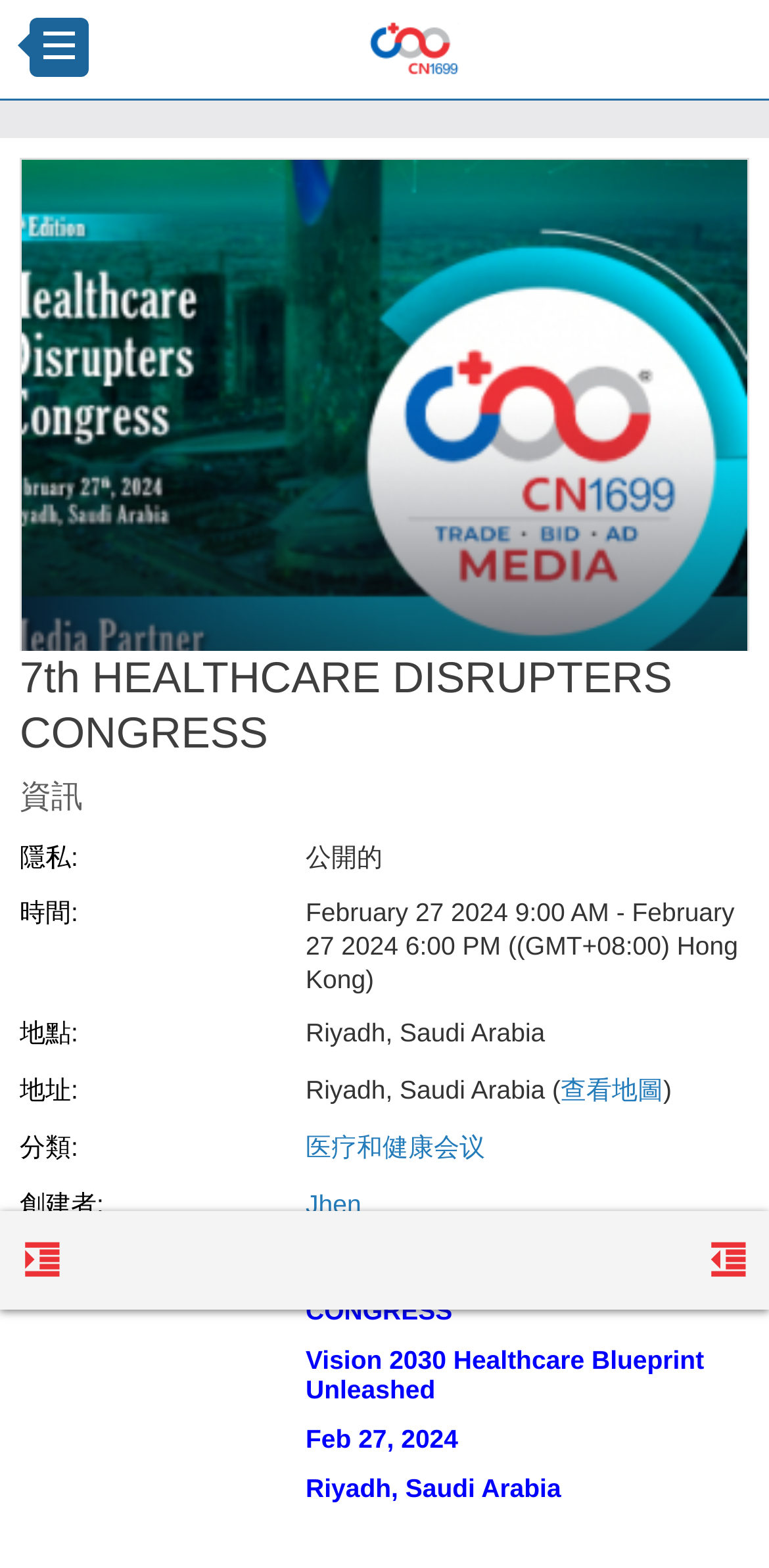Given the element description alt="CN1699 Social", identify the bounding box coordinates for the UI element on the webpage screenshot. The format should be (top-left x, top-left y, bottom-right x, bottom-right y), with values between 0 and 1.

[0.292, 0.0, 0.785, 0.063]